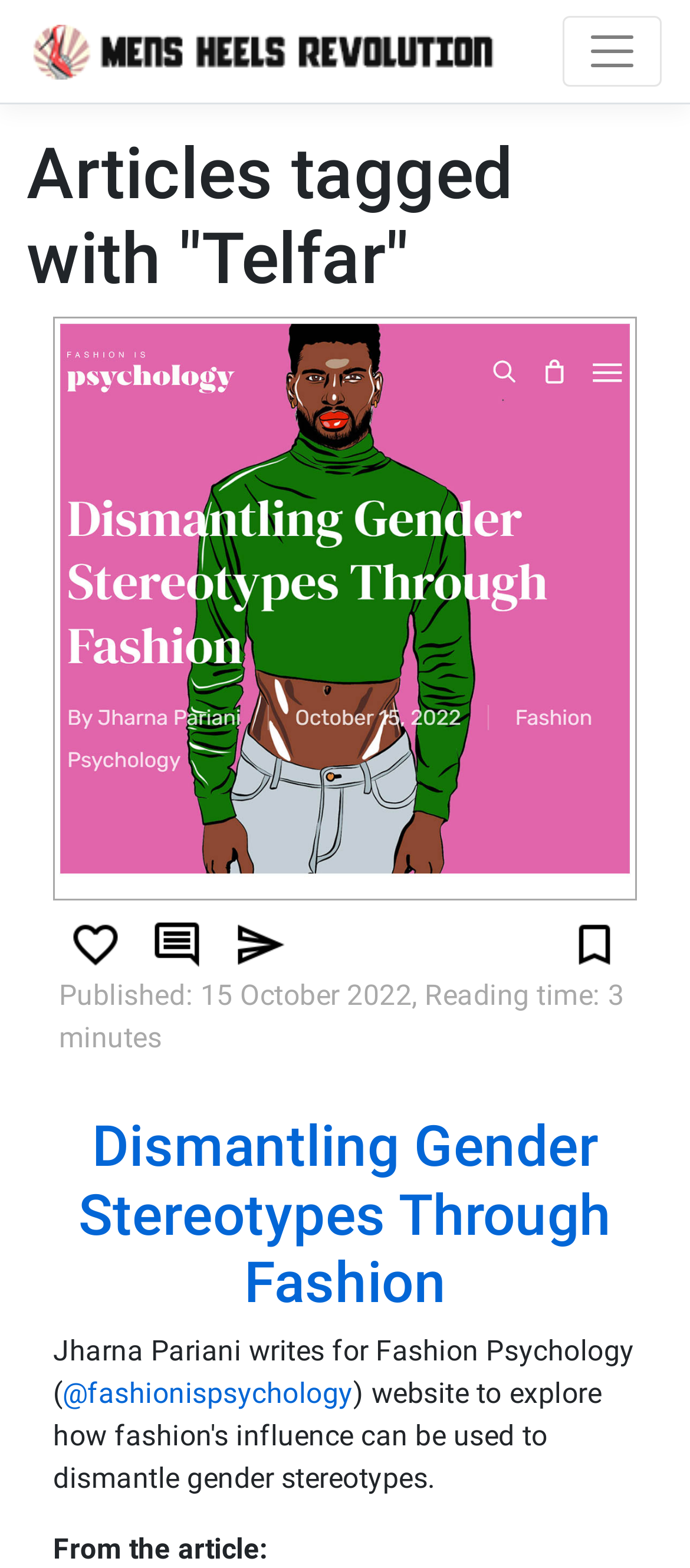Using the webpage screenshot and the element description aria-label="Toggle navigation", determine the bounding box coordinates. Specify the coordinates in the format (top-left x, top-left y, bottom-right x, bottom-right y) with values ranging from 0 to 1.

[0.815, 0.01, 0.959, 0.055]